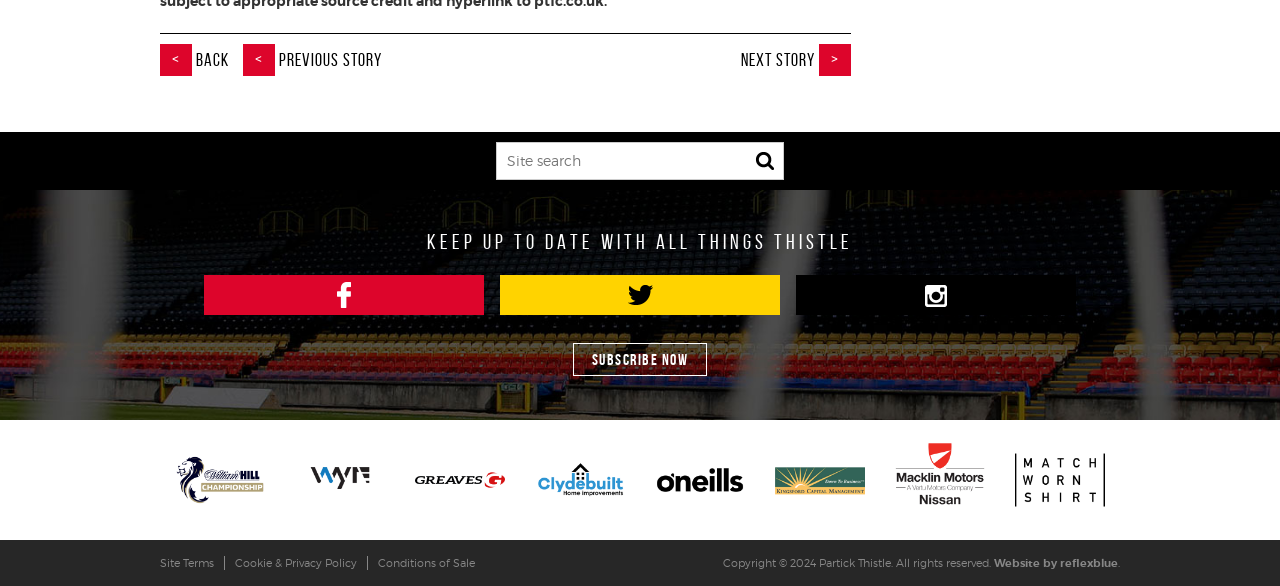Respond with a single word or short phrase to the following question: 
How many links are there in the footer section?

5